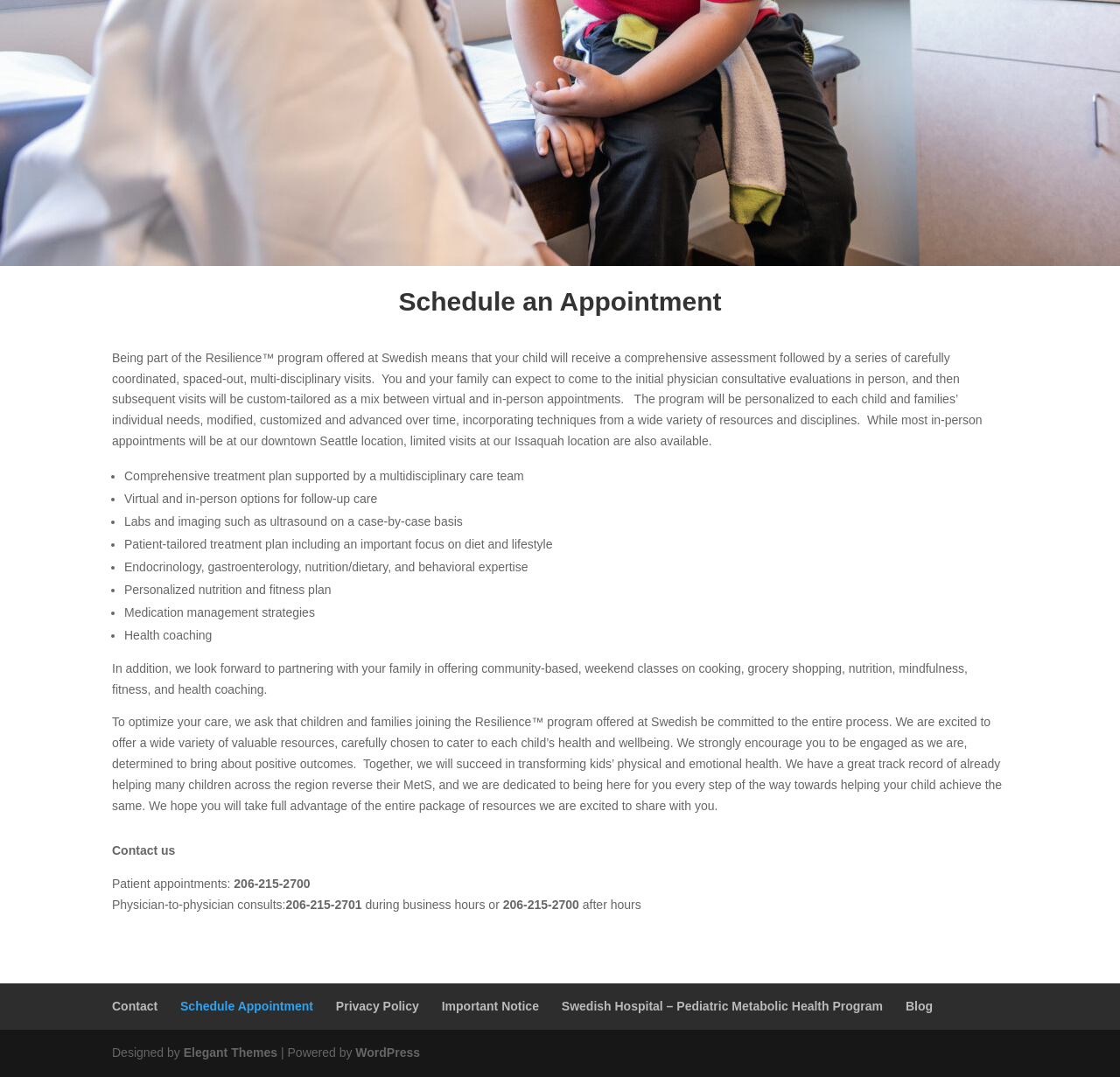Identify the bounding box for the element characterized by the following description: "WordPress".

[0.317, 0.971, 0.375, 0.984]